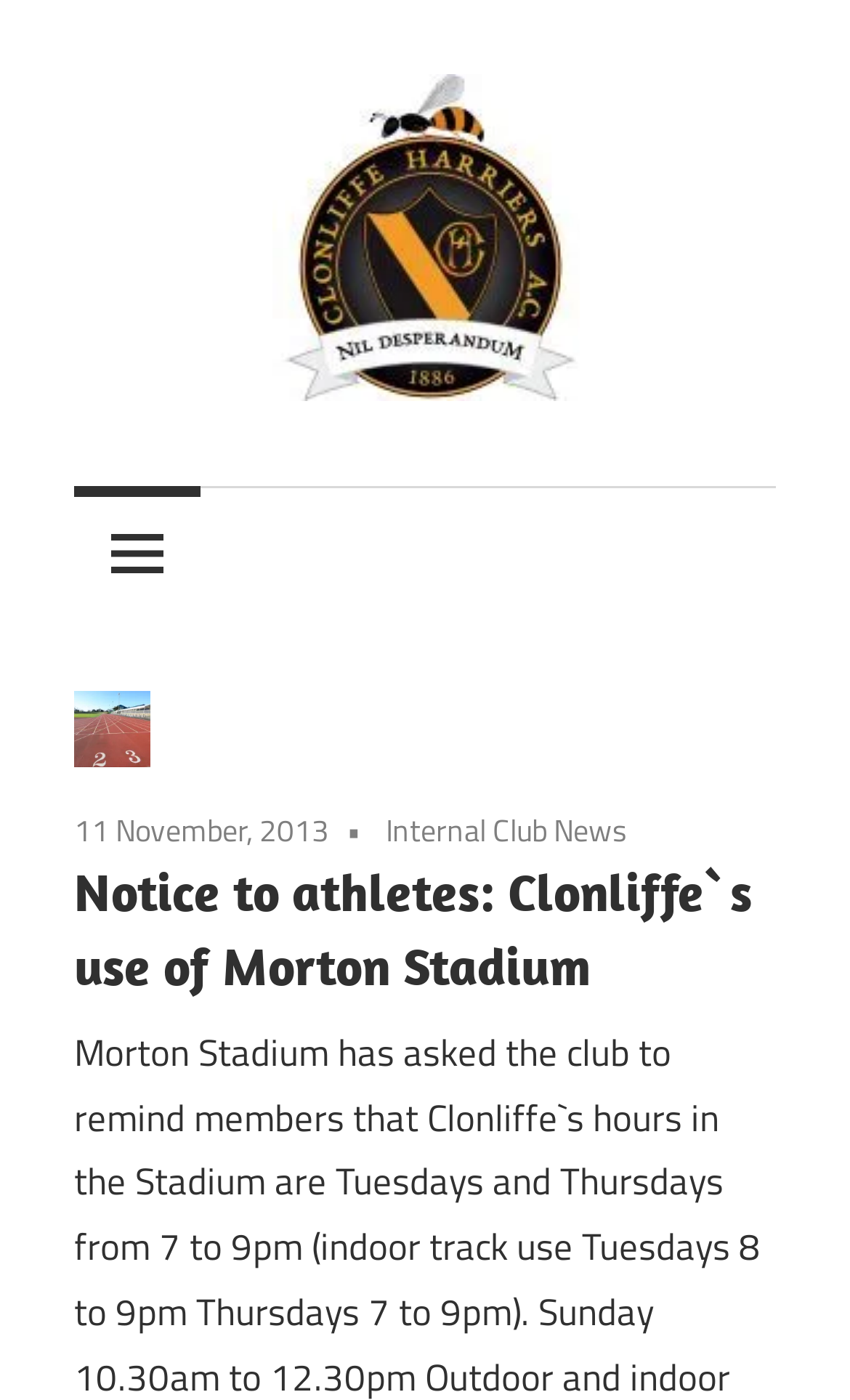What is the date mentioned in the webpage?
Look at the screenshot and respond with one word or a short phrase.

11 November, 2013